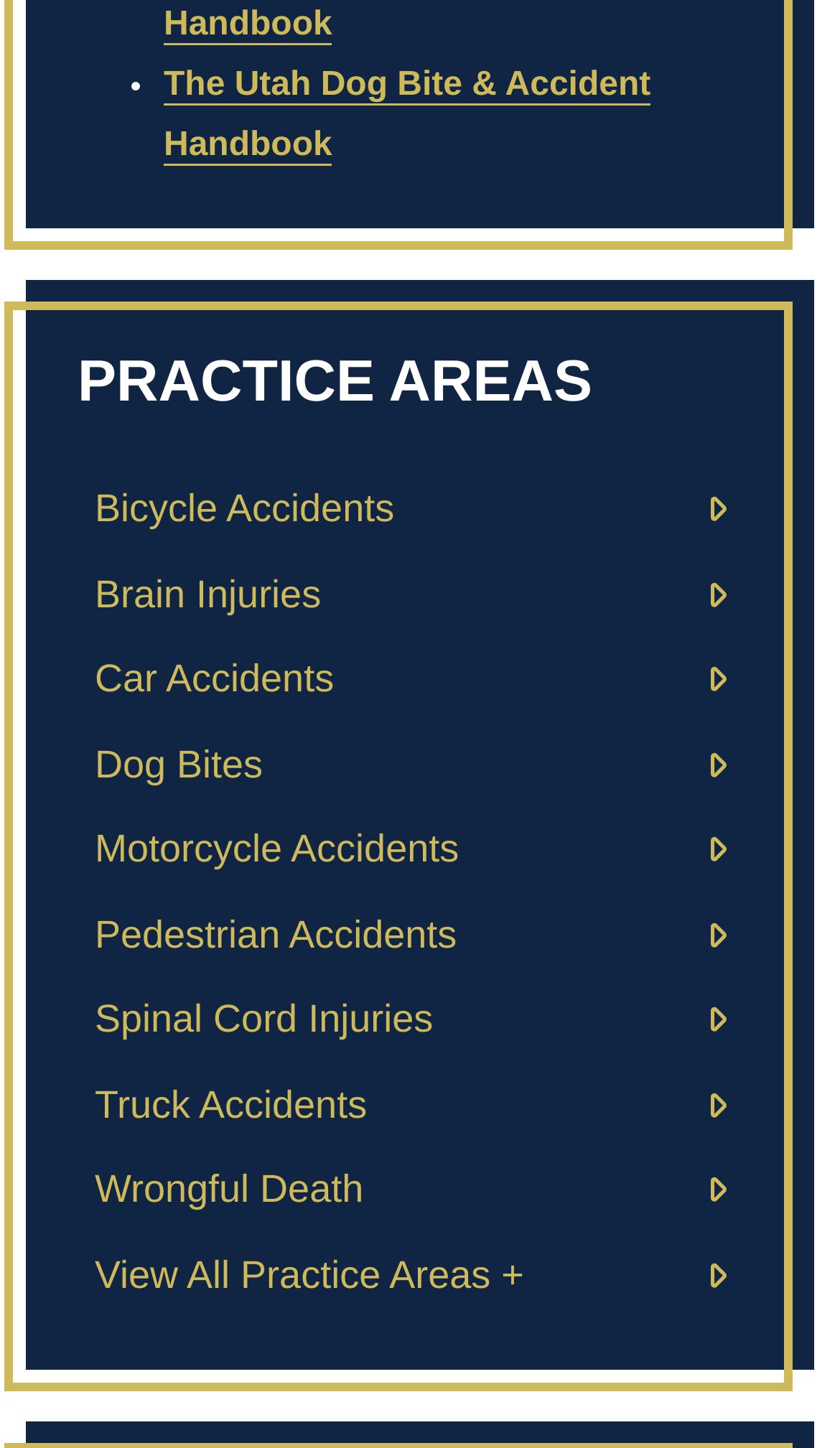What is the last practice area listed?
Look at the image and answer with only one word or phrase.

Wrongful Death